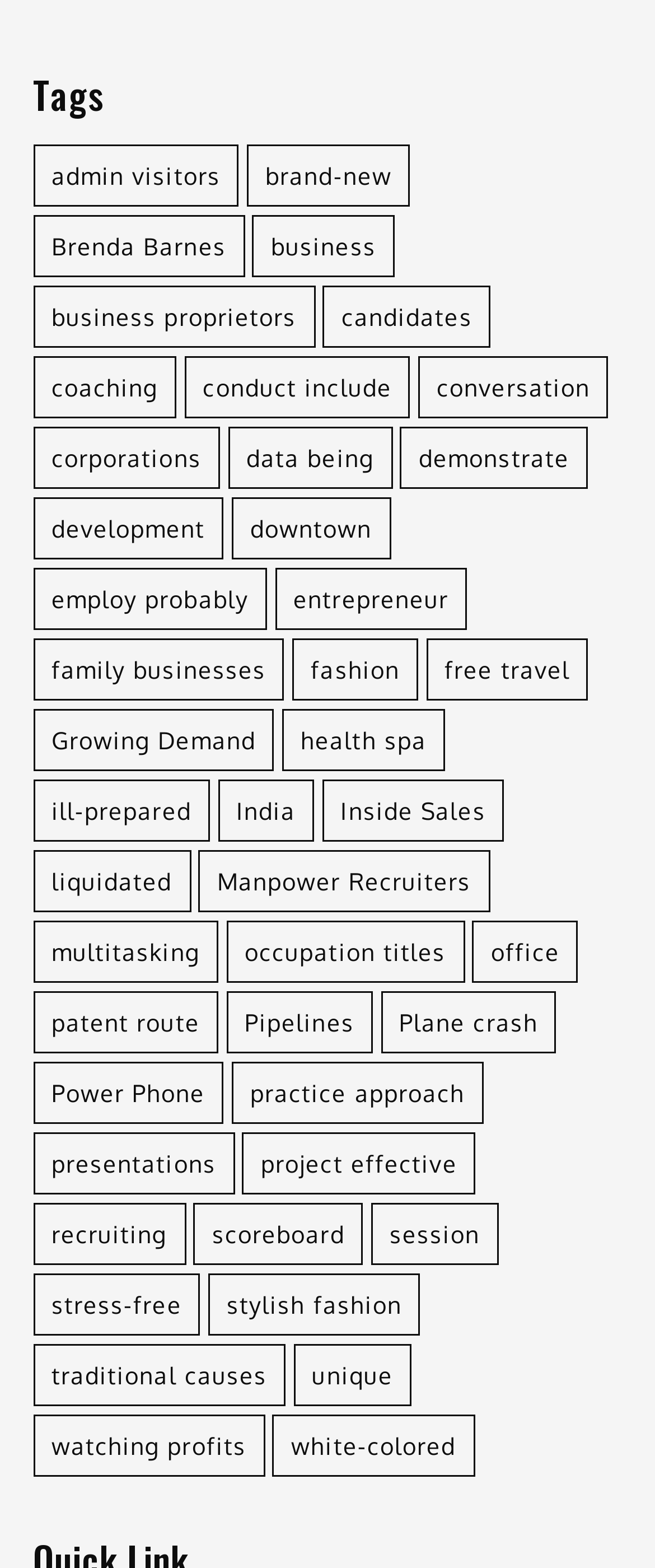How many links are there under the 'Tags' heading?
Please interpret the details in the image and answer the question thoroughly.

There are 45 links under the 'Tags' heading, each with a description '(1 item)' or '(2 items)'. These links are arranged vertically and are categorized under the 'Tags' heading.